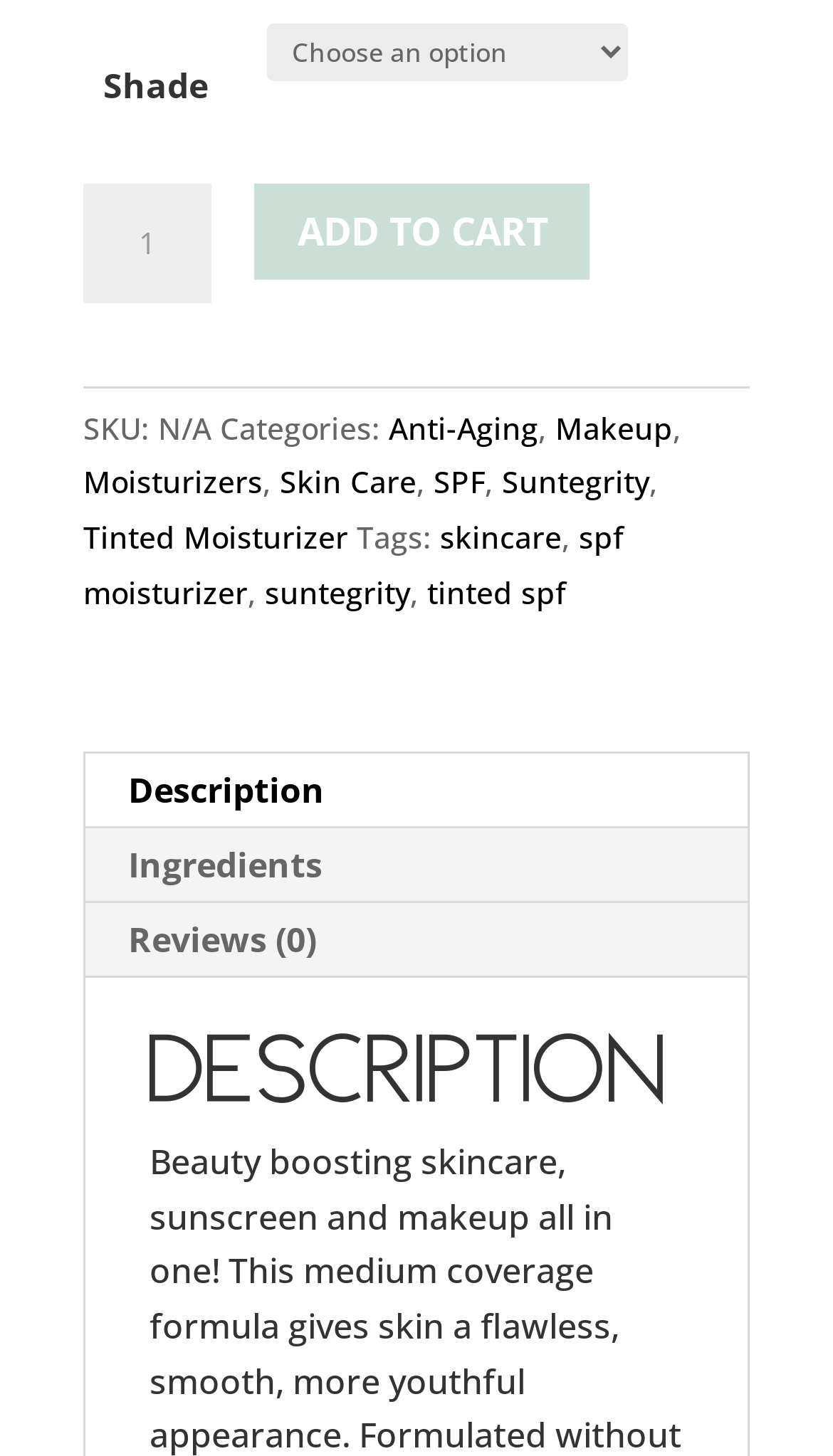Please specify the coordinates of the bounding box for the element that should be clicked to carry out this instruction: "View product description". The coordinates must be four float numbers between 0 and 1, formatted as [left, top, right, bottom].

[0.097, 0.518, 0.903, 0.569]